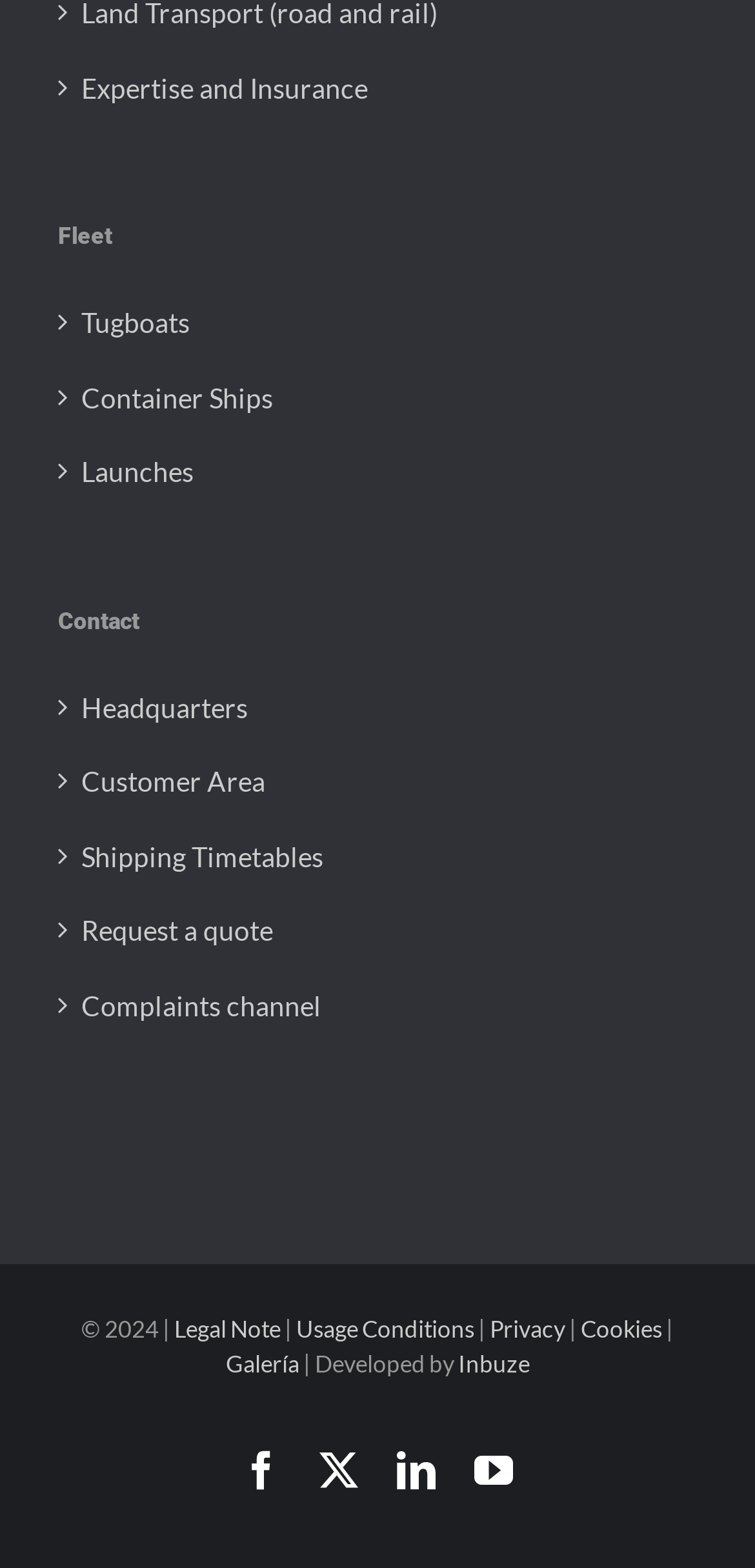Respond to the question below with a concise word or phrase:
What type of vessels are mentioned in the Fleet section?

Tugboats, Container Ships, Launches